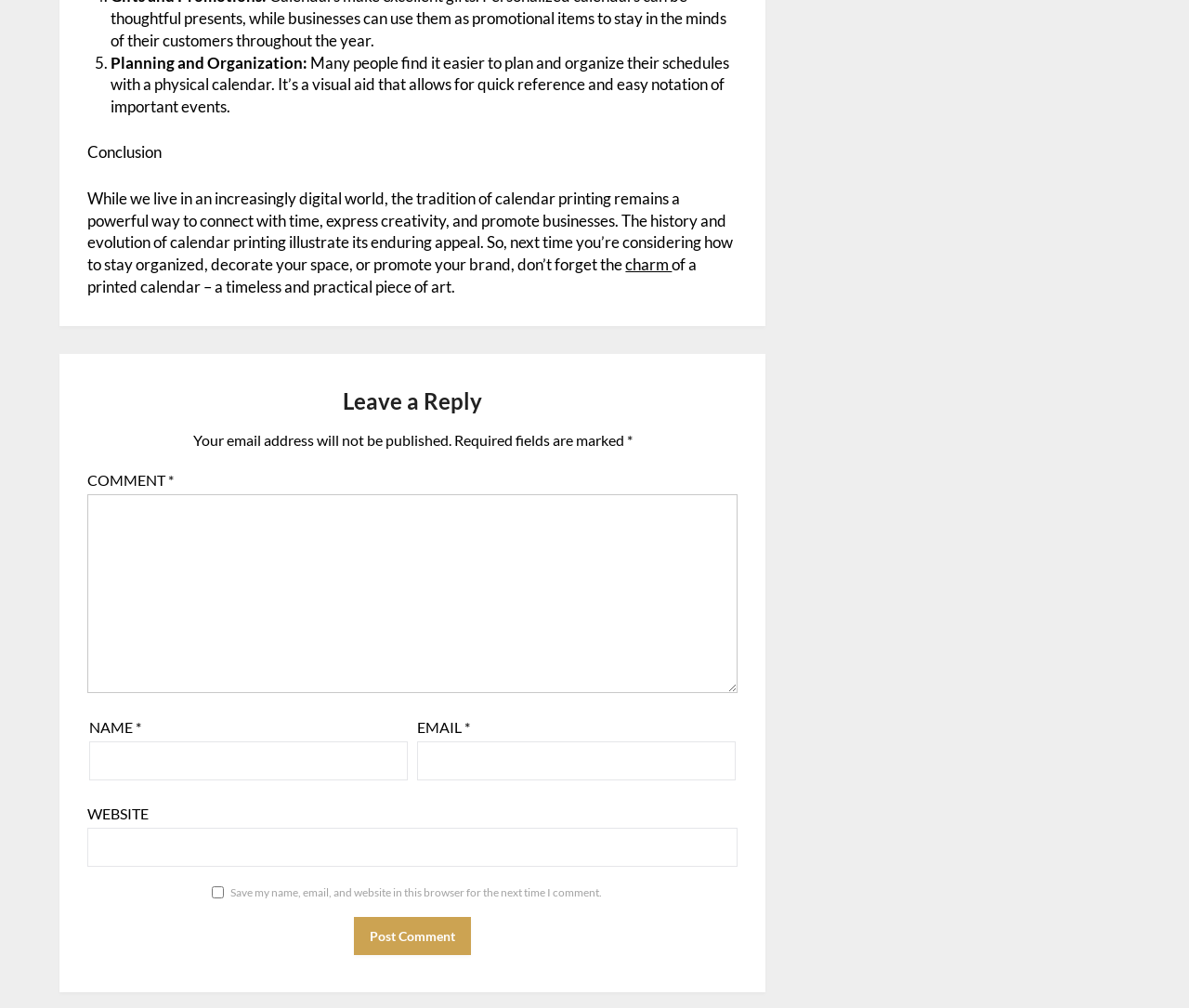What is the final step to submit a comment?
Answer the question with a detailed explanation, including all necessary information.

After filling in the required fields, users can submit their comment by clicking the 'Post Comment' button, which is located at the bottom of the comment section.